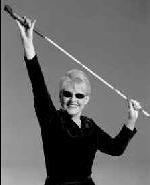Explain in detail what you see in the image.

The image captures a spirited woman exuding confidence and joy, as she holds a long white cane above her head with one hand, signaling a sense of triumph. Her short hair, styled elegantly, complements her radiant smile and vibrant sunglasses, which add an aura of empowerment to her presence. Dressed in a stylish black outfit, the woman stands against a neutral backdrop that enhances her striking pose. This image is associated with the "Estelle Condra Distinguished Service Arts Award," indicating her notable contributions and achievements in the arts community. The photograph communicates a powerful message of resilience and celebration, inviting viewers to appreciate her achievements and the significance of the moment.